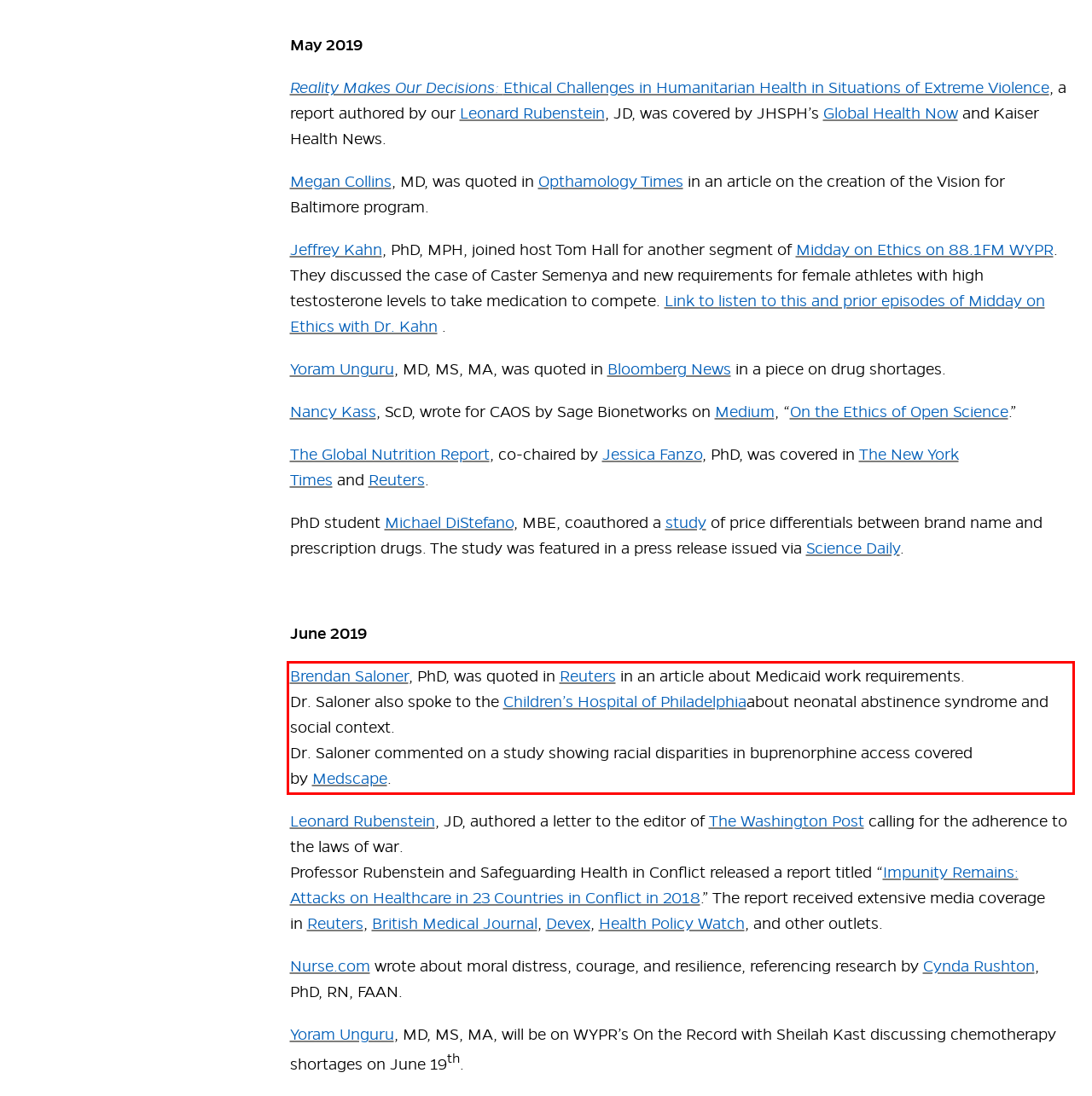Within the provided webpage screenshot, find the red rectangle bounding box and perform OCR to obtain the text content.

Brendan Saloner, PhD, was quoted in Reuters in an article about Medicaid work requirements. Dr. Saloner also spoke to the Children’s Hospital of Philadelphiaabout neonatal abstinence syndrome and social context. Dr. Saloner commented on a study showing racial disparities in buprenorphine access covered by Medscape.